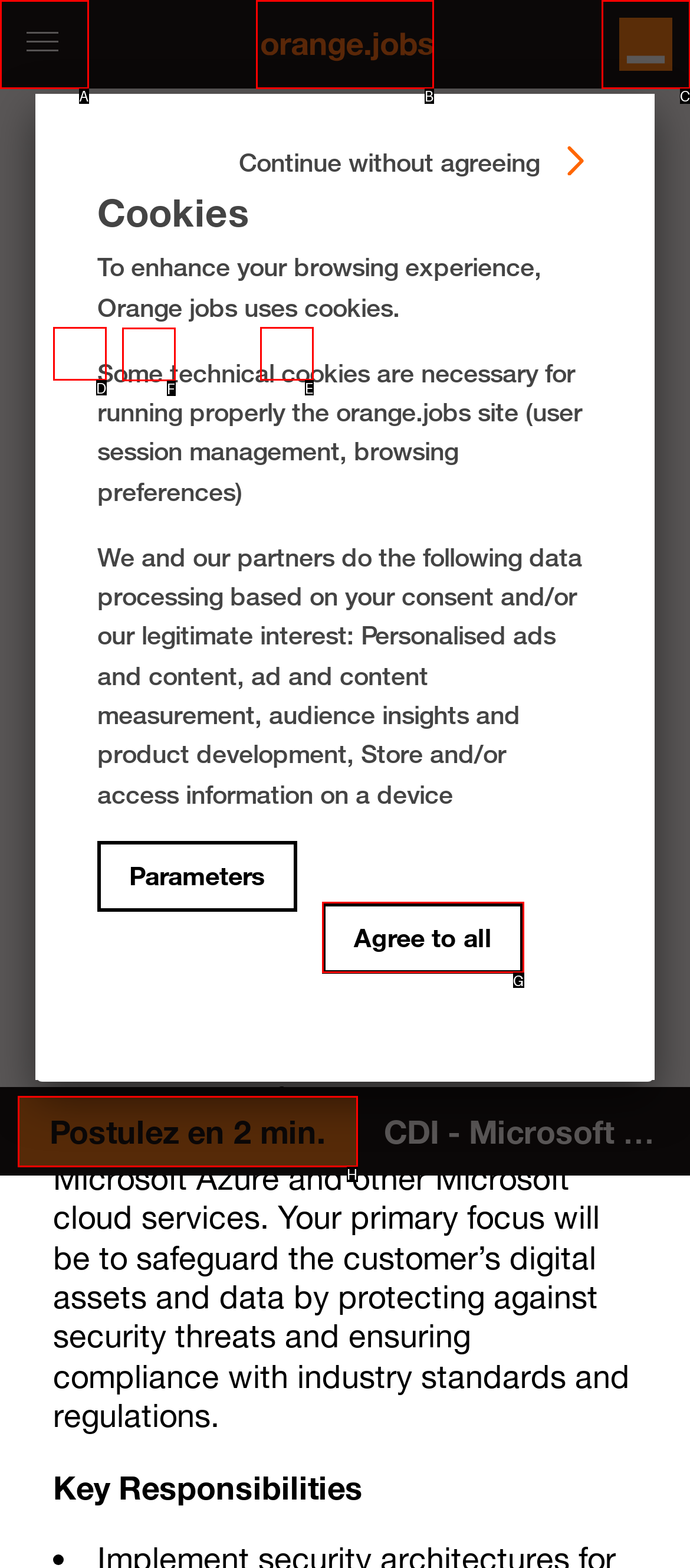Determine which HTML element should be clicked for this task: Share on Facebook
Provide the option's letter from the available choices.

F